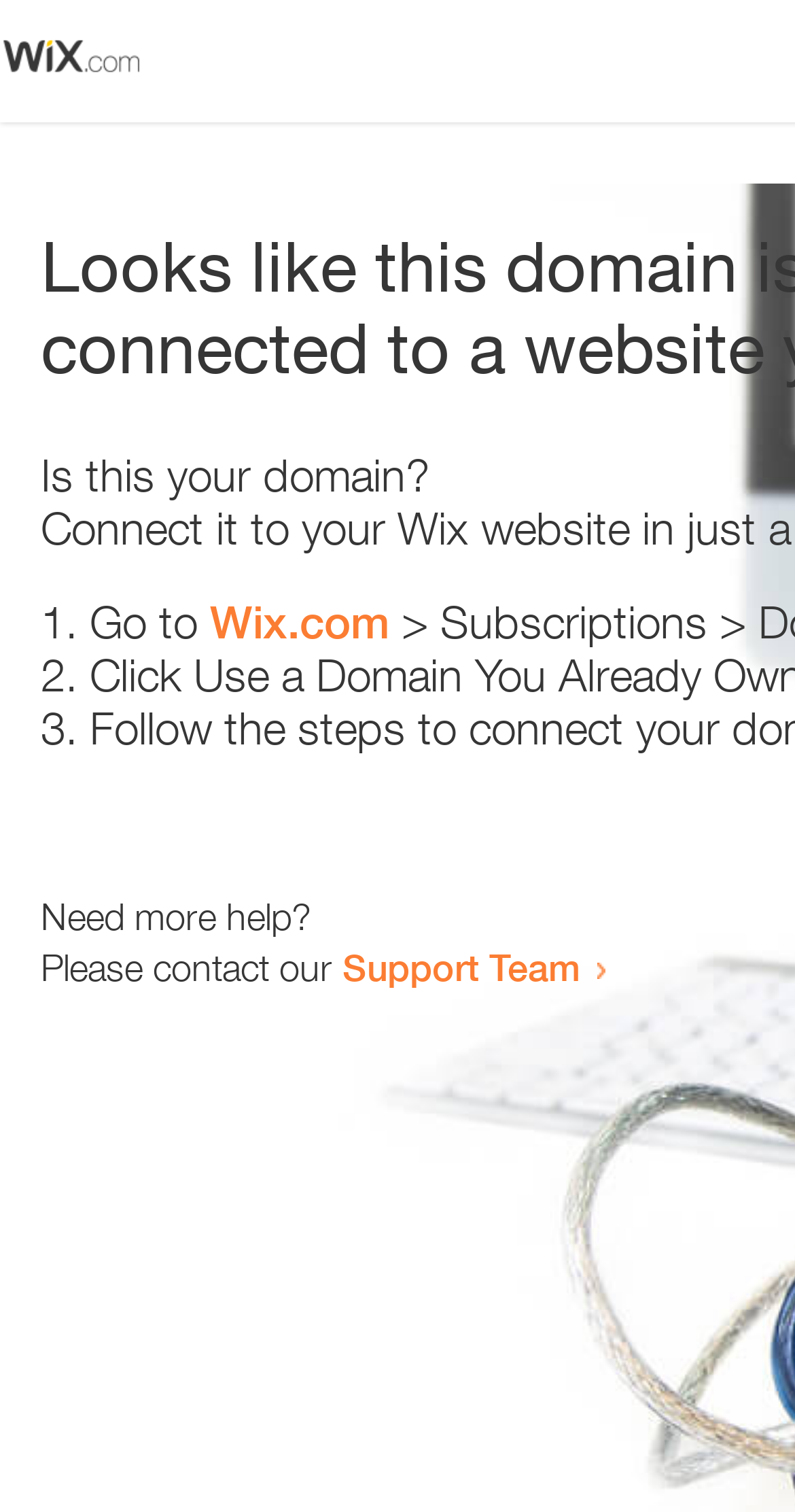How many links are present?
Using the visual information, reply with a single word or short phrase.

2